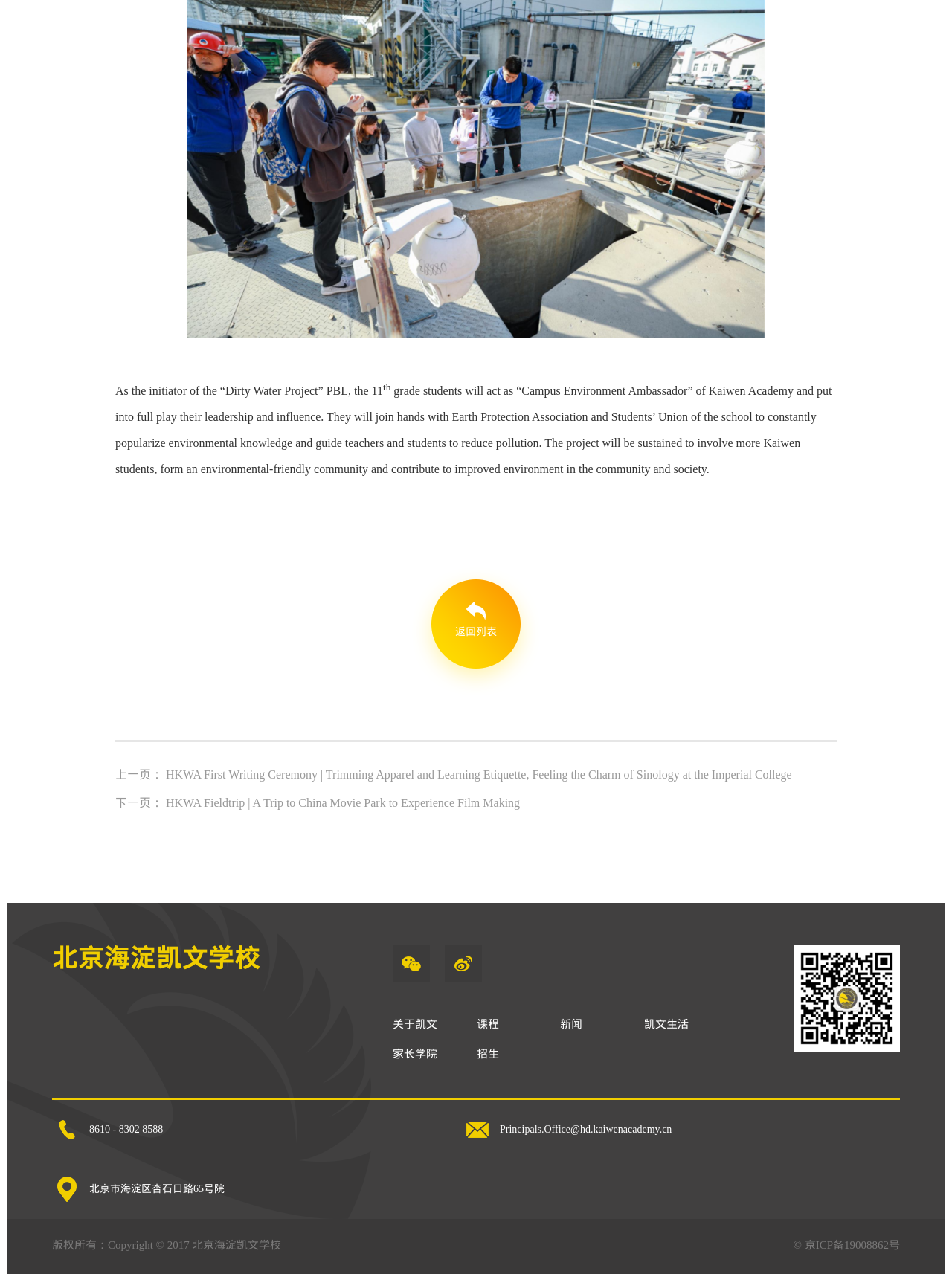Pinpoint the bounding box coordinates of the clickable element to carry out the following instruction: "contact the school."

[0.525, 0.882, 0.706, 0.891]